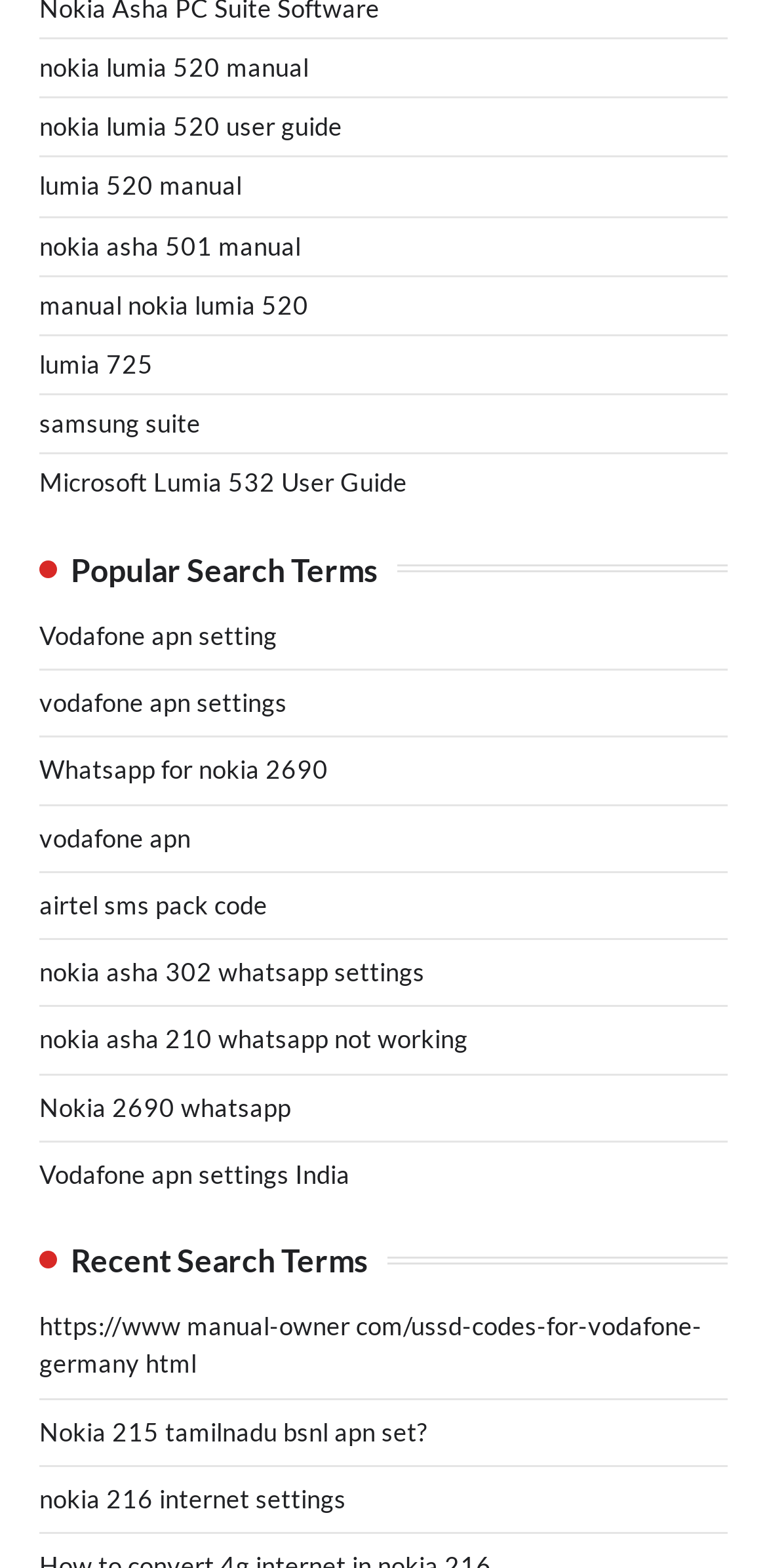Based on the image, please respond to the question with as much detail as possible:
What are the popular search terms?

Based on the webpage, the popular search terms are listed under the heading 'Popular Search Terms', which includes links to Nokia Lumia 520 manual, Nokia Lumia 520 user guide, Lumia 520 manual, and more.